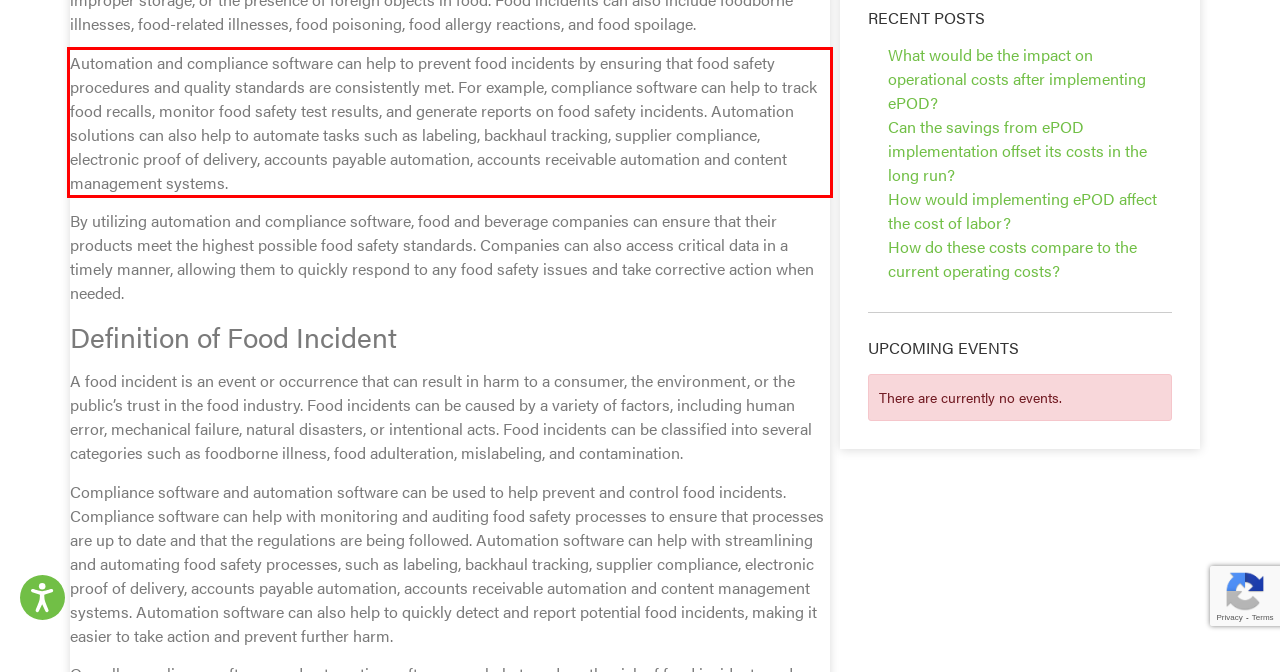Please take the screenshot of the webpage, find the red bounding box, and generate the text content that is within this red bounding box.

Automation and compliance software can help to prevent food incidents by ensuring that food safety procedures and quality standards are consistently met. For example, compliance software can help to track food recalls, monitor food safety test results, and generate reports on food safety incidents. Automation solutions can also help to automate tasks such as labeling, backhaul tracking, supplier compliance, electronic proof of delivery, accounts payable automation, accounts receivable automation and content management systems.